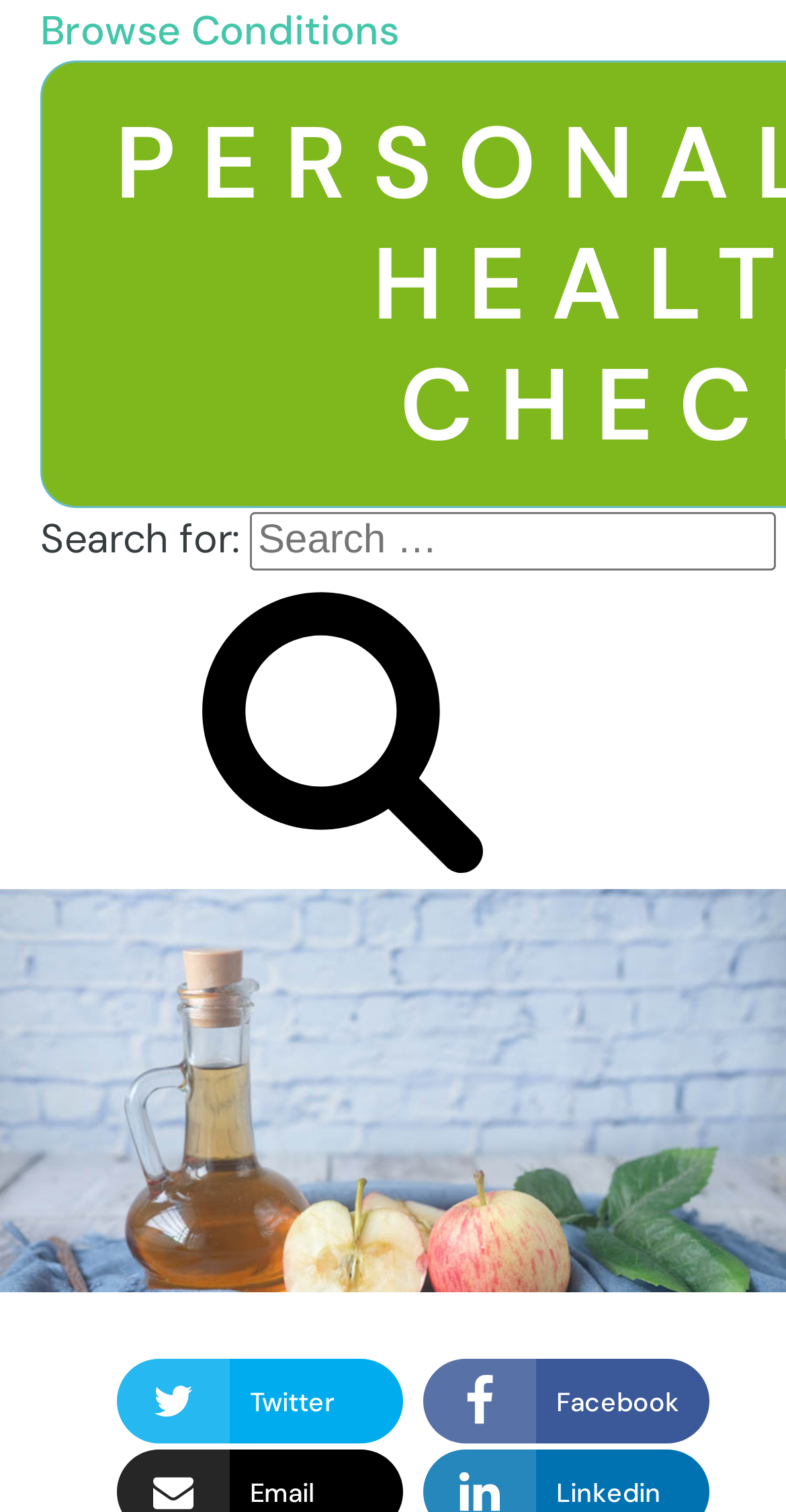Determine the bounding box for the UI element that matches this description: "Browse Conditions".

[0.051, 0.0, 0.508, 0.04]